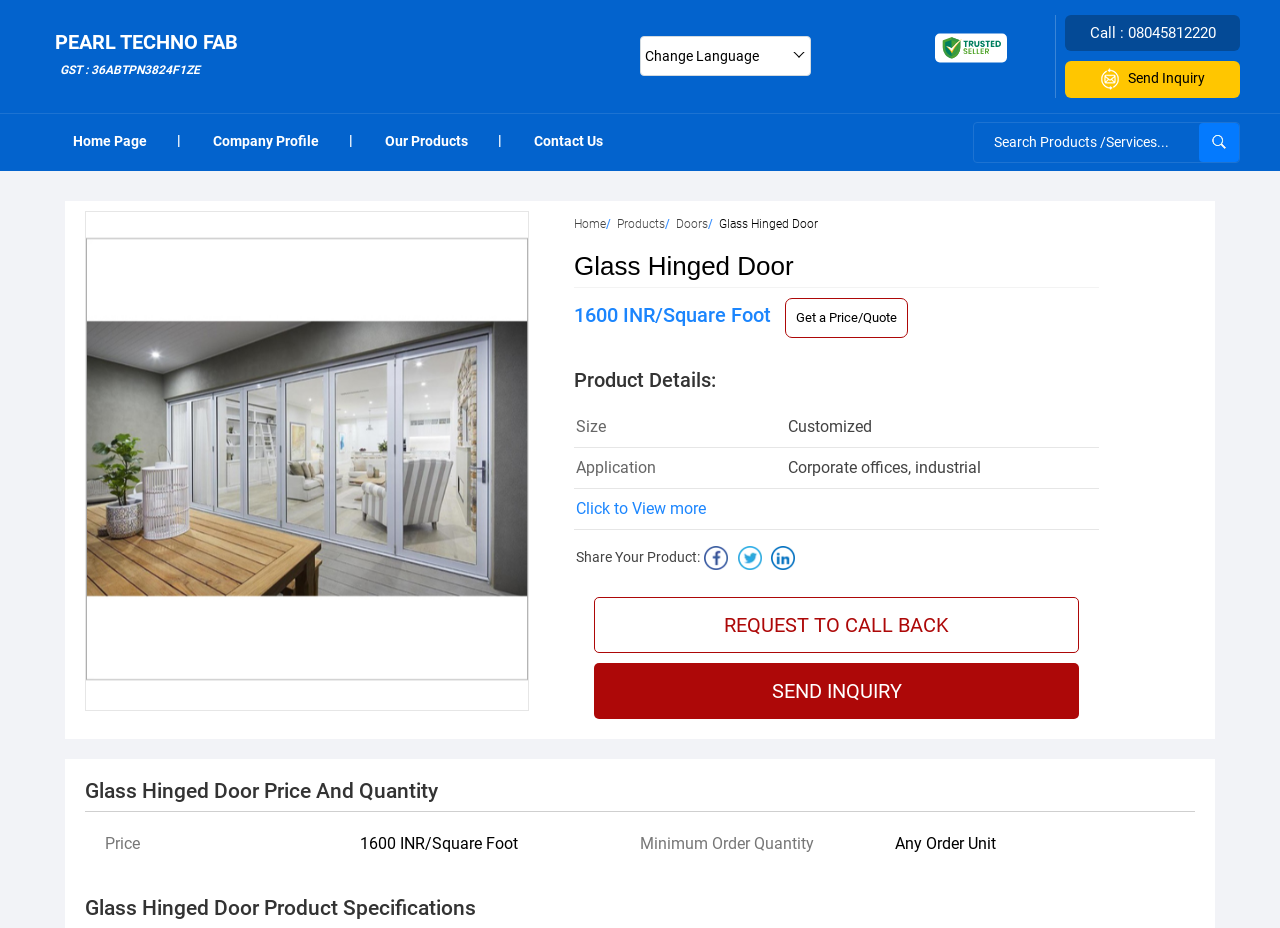Please provide the bounding box coordinates for the element that needs to be clicked to perform the instruction: "Get a price quote". The coordinates must consist of four float numbers between 0 and 1, formatted as [left, top, right, bottom].

[0.613, 0.321, 0.709, 0.364]